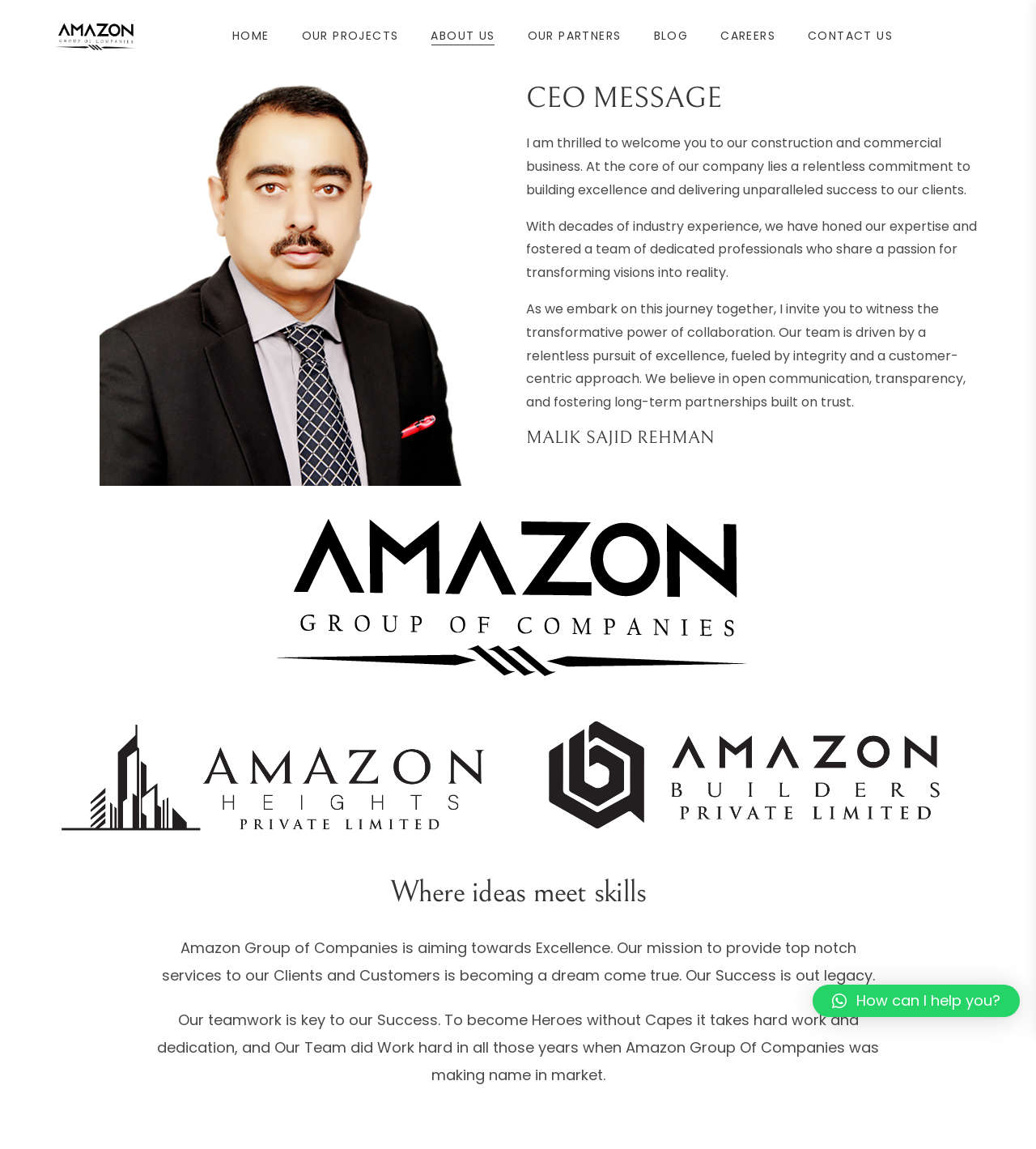Please examine the image and answer the question with a detailed explanation:
What is the name of the company?

The name of the company can be found in the top-left corner of the webpage, where it is written as 'About Us – Amazon Group Of Companies' and also as a link 'Amazon Group Of Companies' with an image beside it.